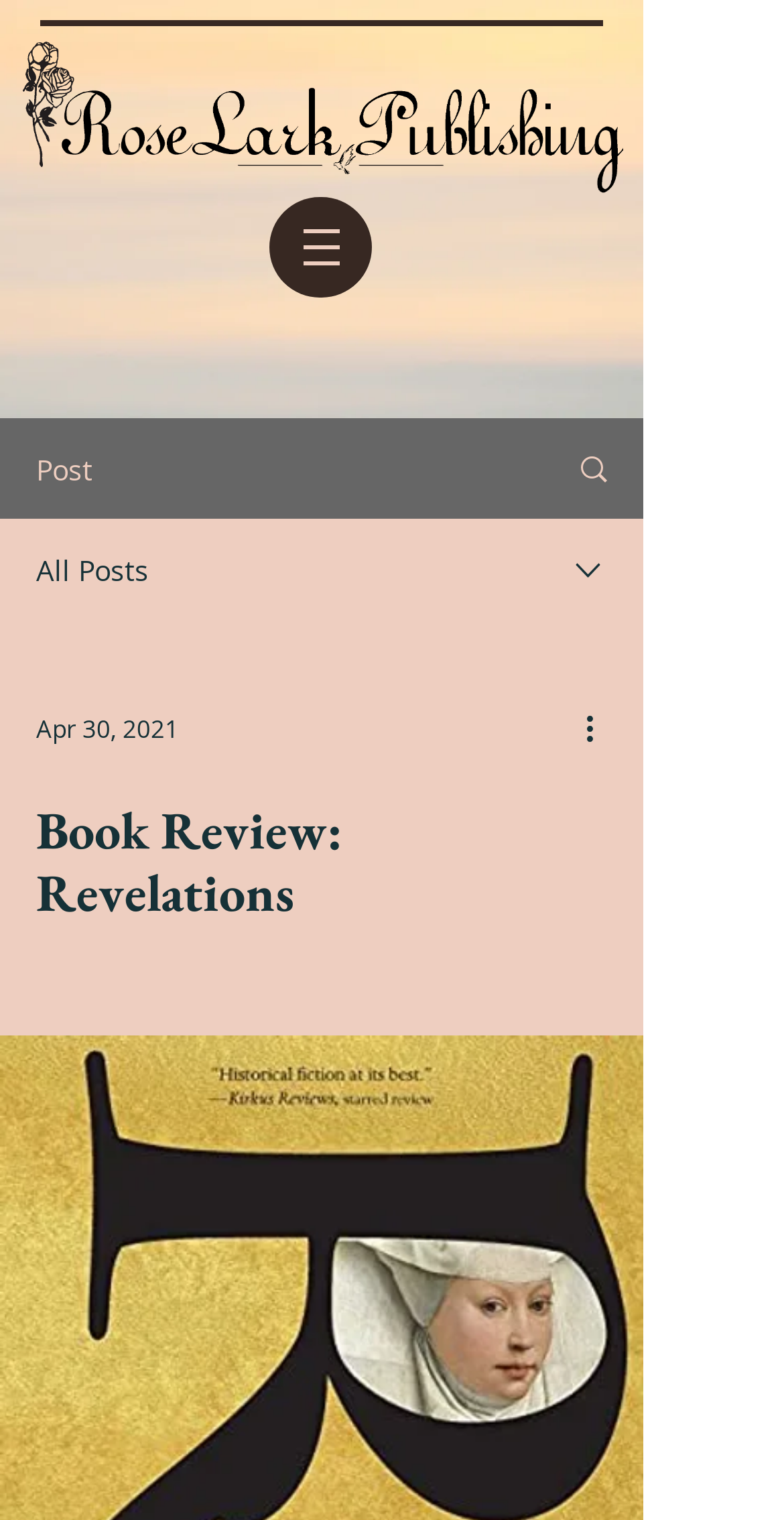What is the date of the post?
Using the information presented in the image, please offer a detailed response to the question.

I found the date of the post by looking at the combobox element, which has a generic element with the text 'Apr 30, 2021'. This suggests that the post was published on this date.